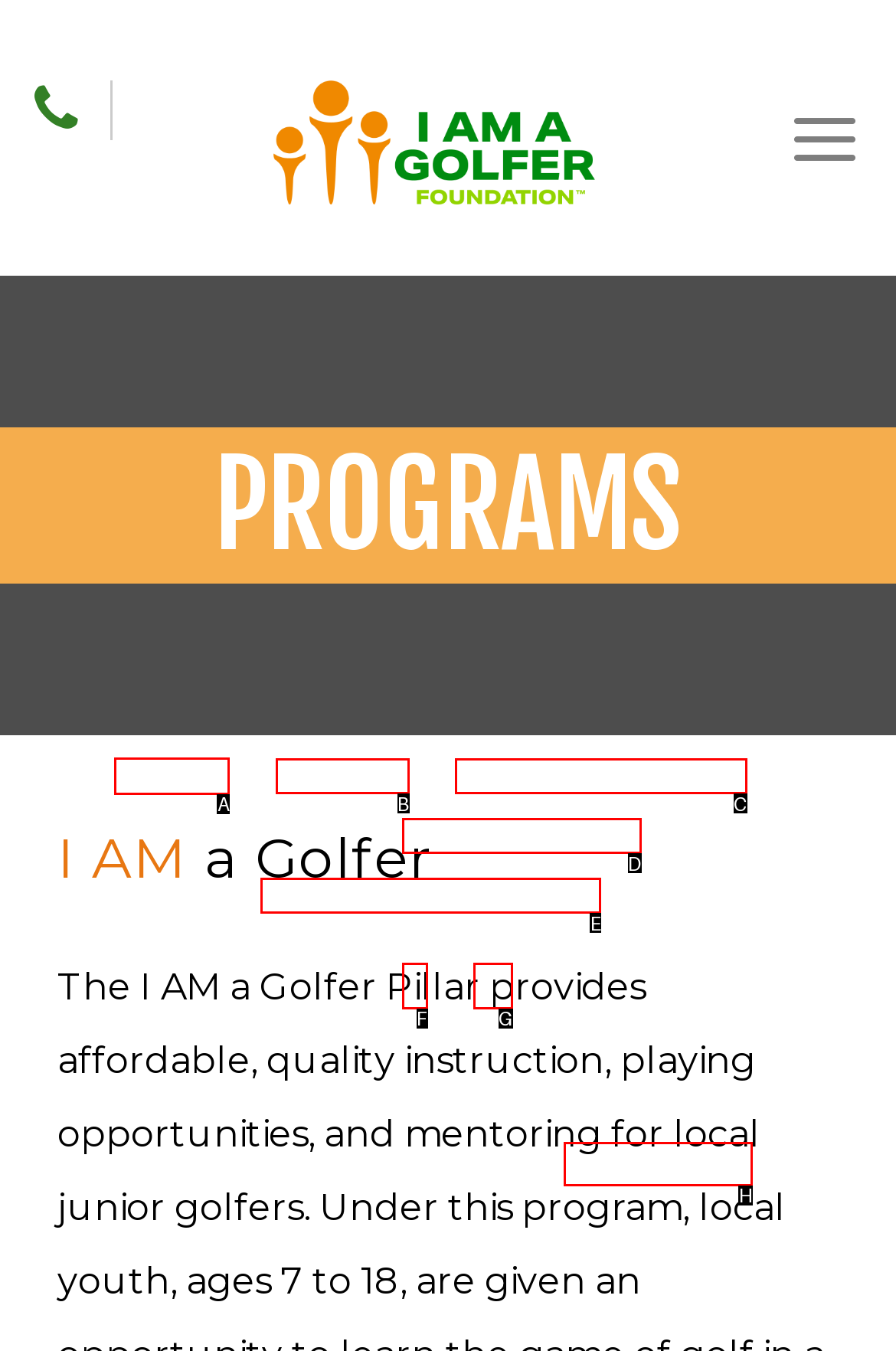Select the letter associated with the UI element you need to click to perform the following action: Visit the 'HOME' page
Reply with the correct letter from the options provided.

A